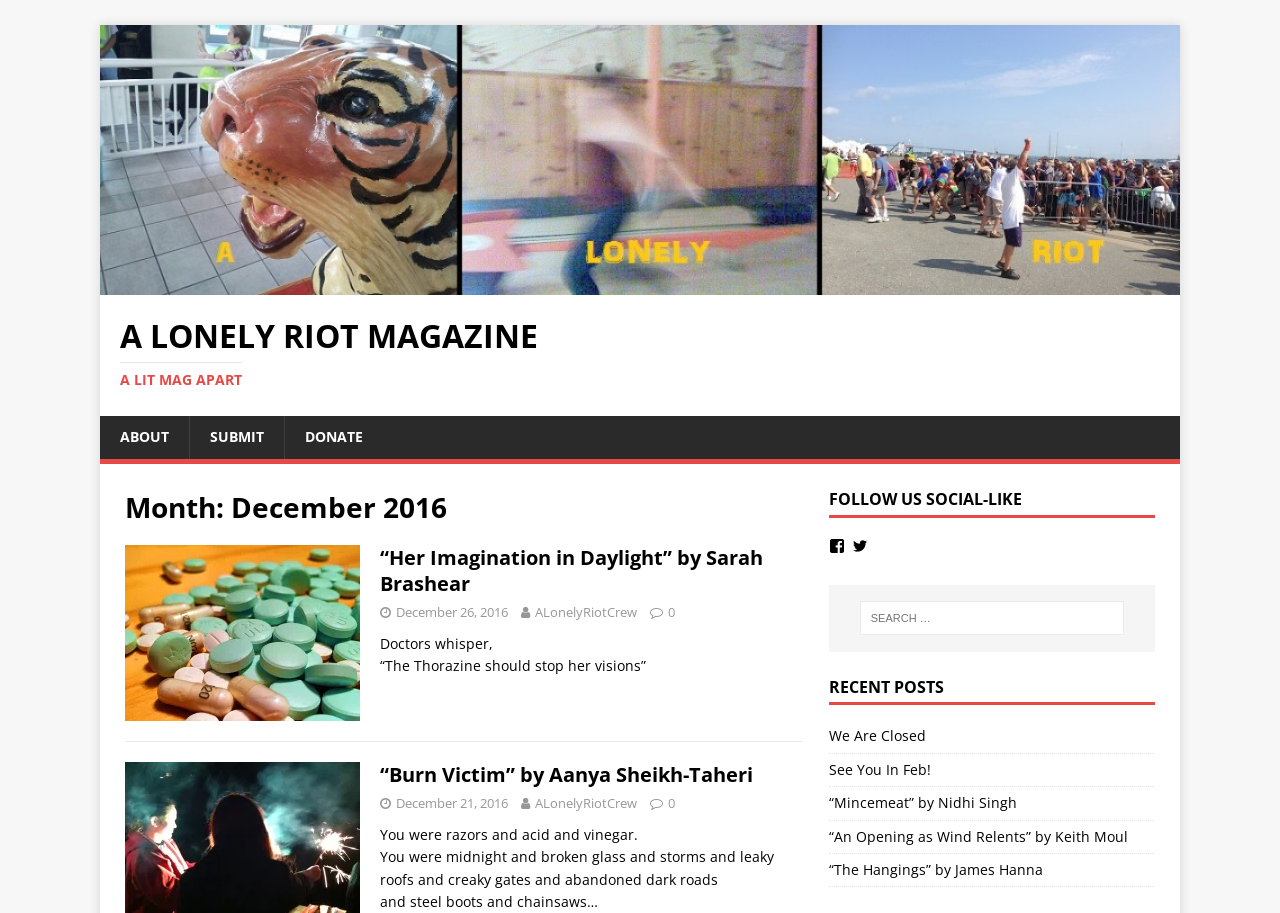Provide a brief response to the question below using one word or phrase:
What is the name of the magazine?

A Lonely Riot Magazine